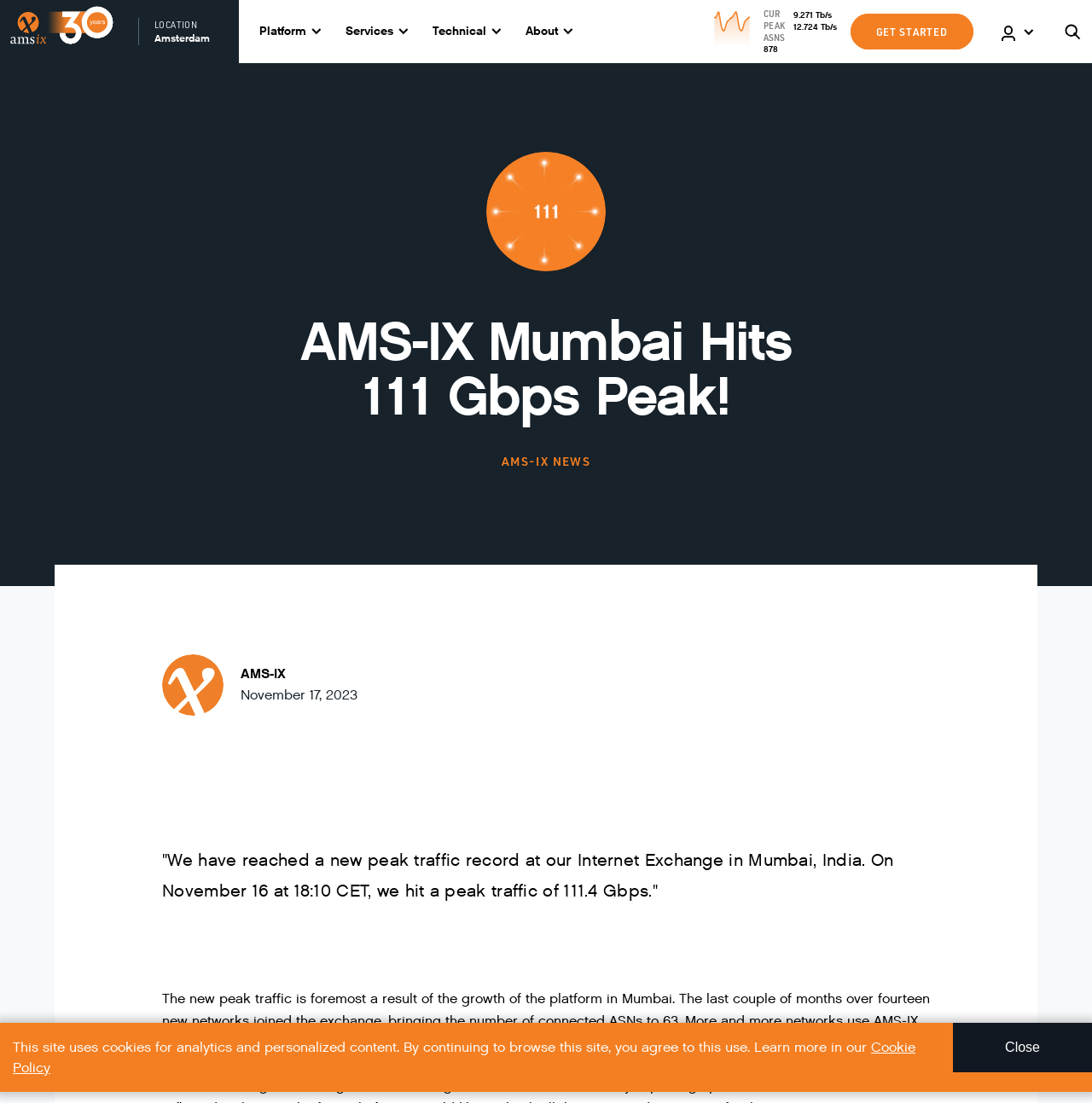Determine the bounding box for the UI element that matches this description: "ASNS878".

[0.702, 0.029, 0.729, 0.047]